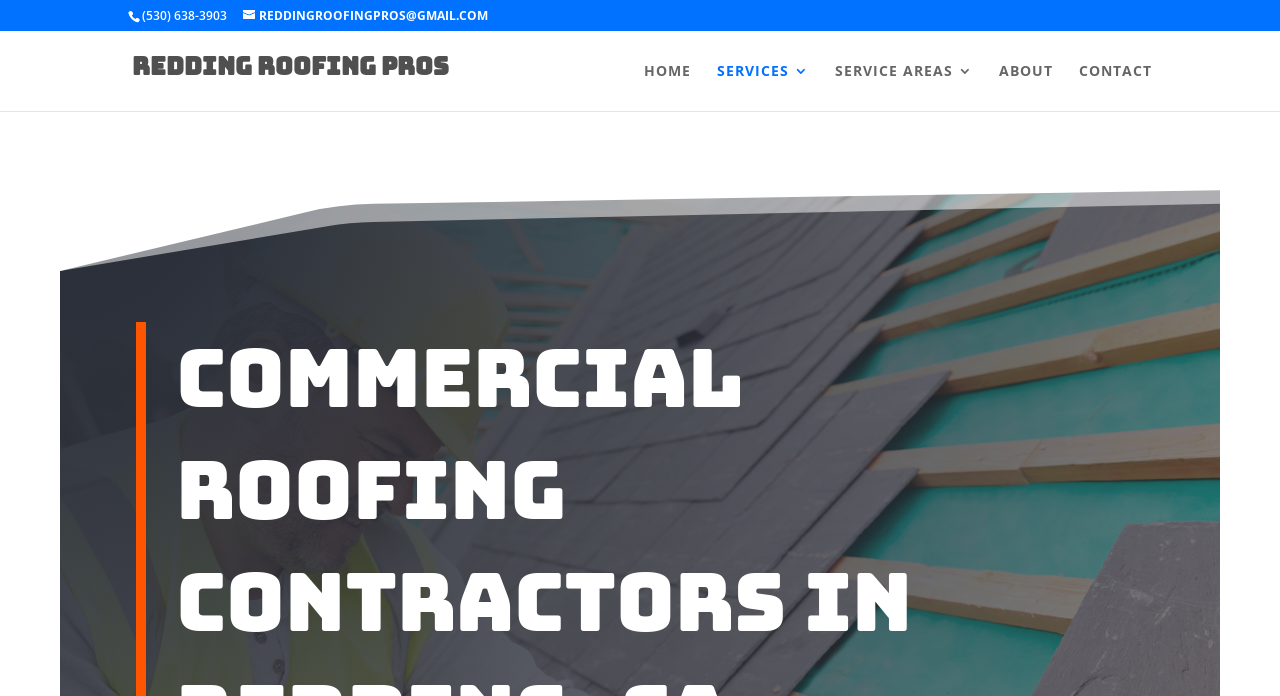Pinpoint the bounding box coordinates for the area that should be clicked to perform the following instruction: "Search for services".

[0.157, 0.044, 0.877, 0.047]